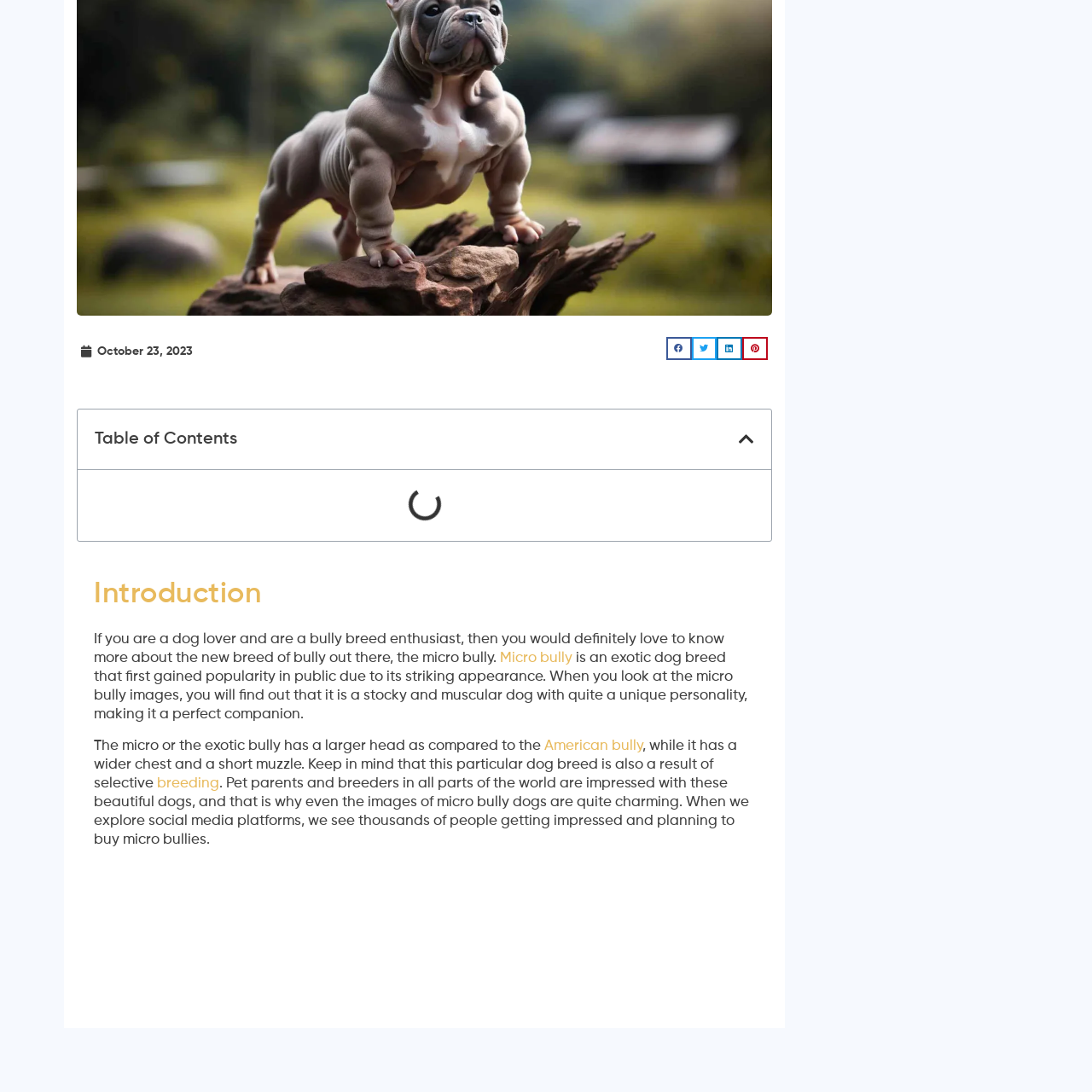What is the main purpose of the image?
Analyze the image encased by the red bounding box and elaborate on your answer to the question.

The main purpose of the image is to provide a compelling visual reference for potential pet owners and breeders alike, allowing them to understand the unique characteristics of each breed and make informed decisions.